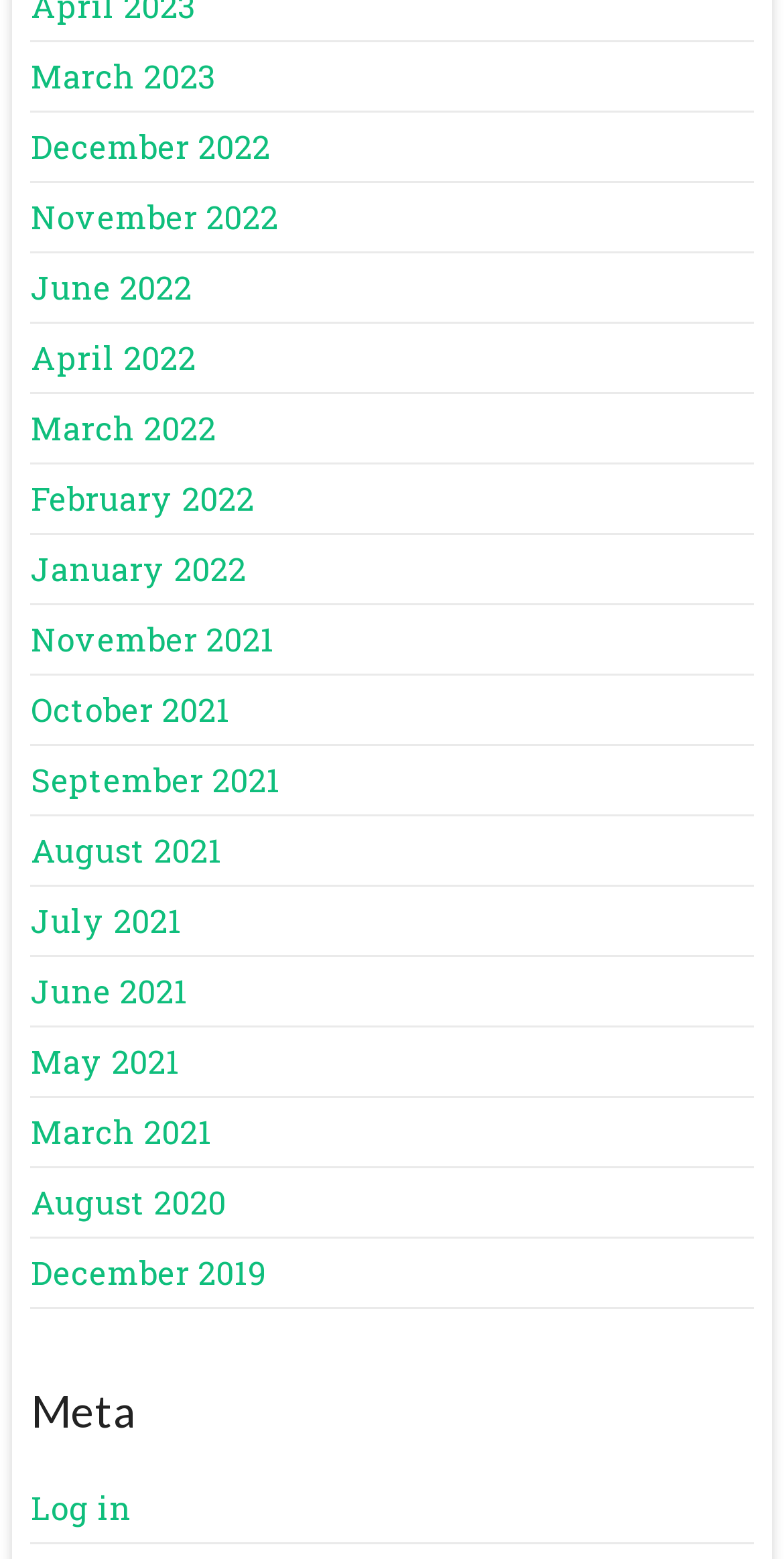How many links are on the webpage?
Please provide a single word or phrase answer based on the image.

Multiple links